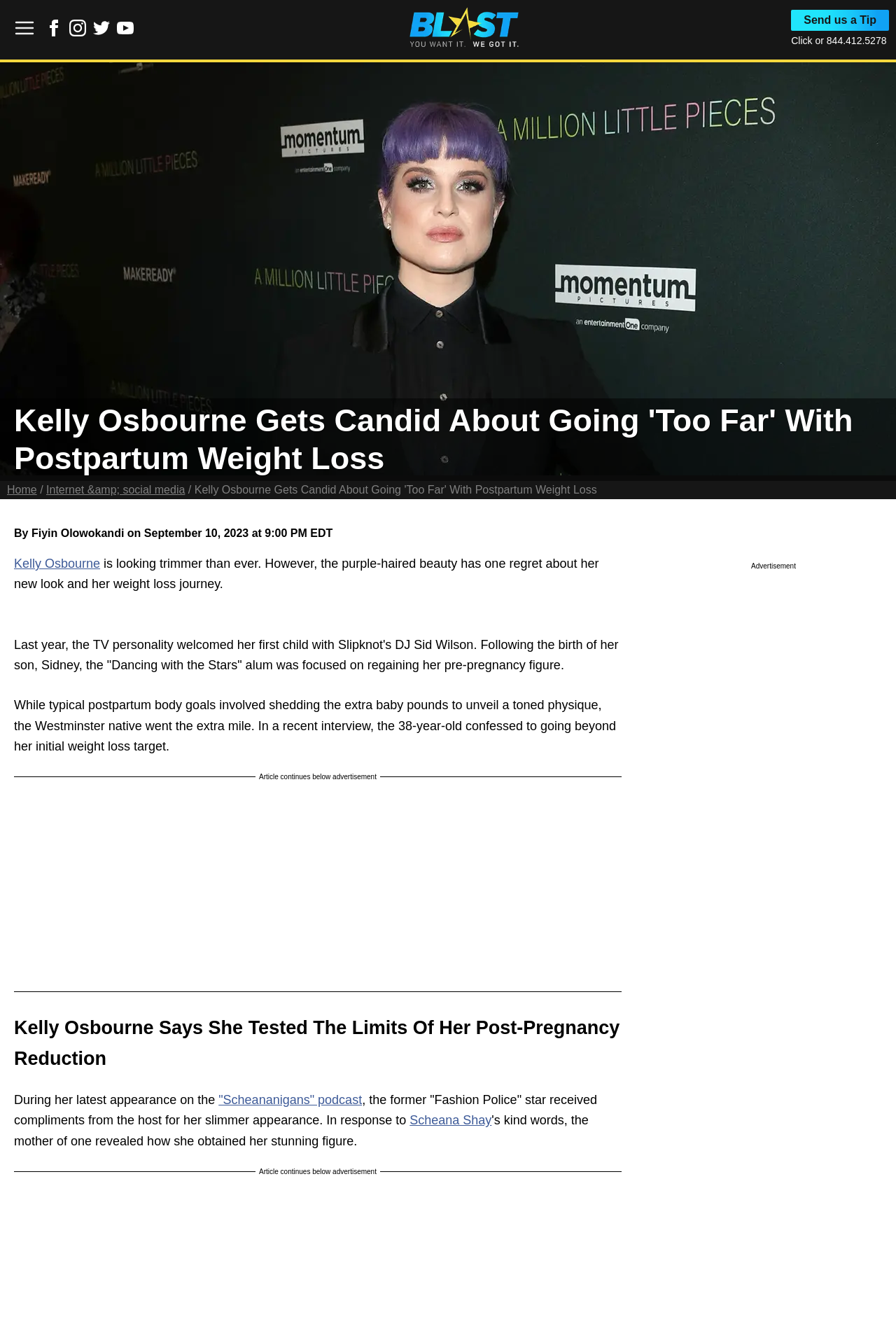Determine the main headline from the webpage and extract its text.

Kelly Osbourne Gets Candid About Going 'Too Far' With Postpartum Weight Loss